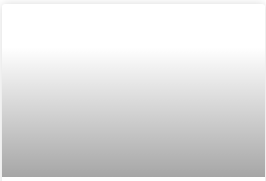Give an elaborate caption for the image.

The image depicts a billboard situated in Shreveport, Louisiana, located across the street from House Speaker Mike Johnson’s hometown church. The billboard occasionally featured a stark and poignant image of a bombed-out church in Berdyansk, Ukraine, symbolizing the impact of the ongoing conflict. Accompanying the image is a notable caption referencing a quote from the Book of Esther, stating, “Speaker Johnson, ‘For a time such as this.’ Esther 4:14.” This visual highlights the intersection of faith, politics, and the humanitarian crisis stemming from the war in Ukraine, drawing attention to the need for response and reflection during significant moments of upheaval.